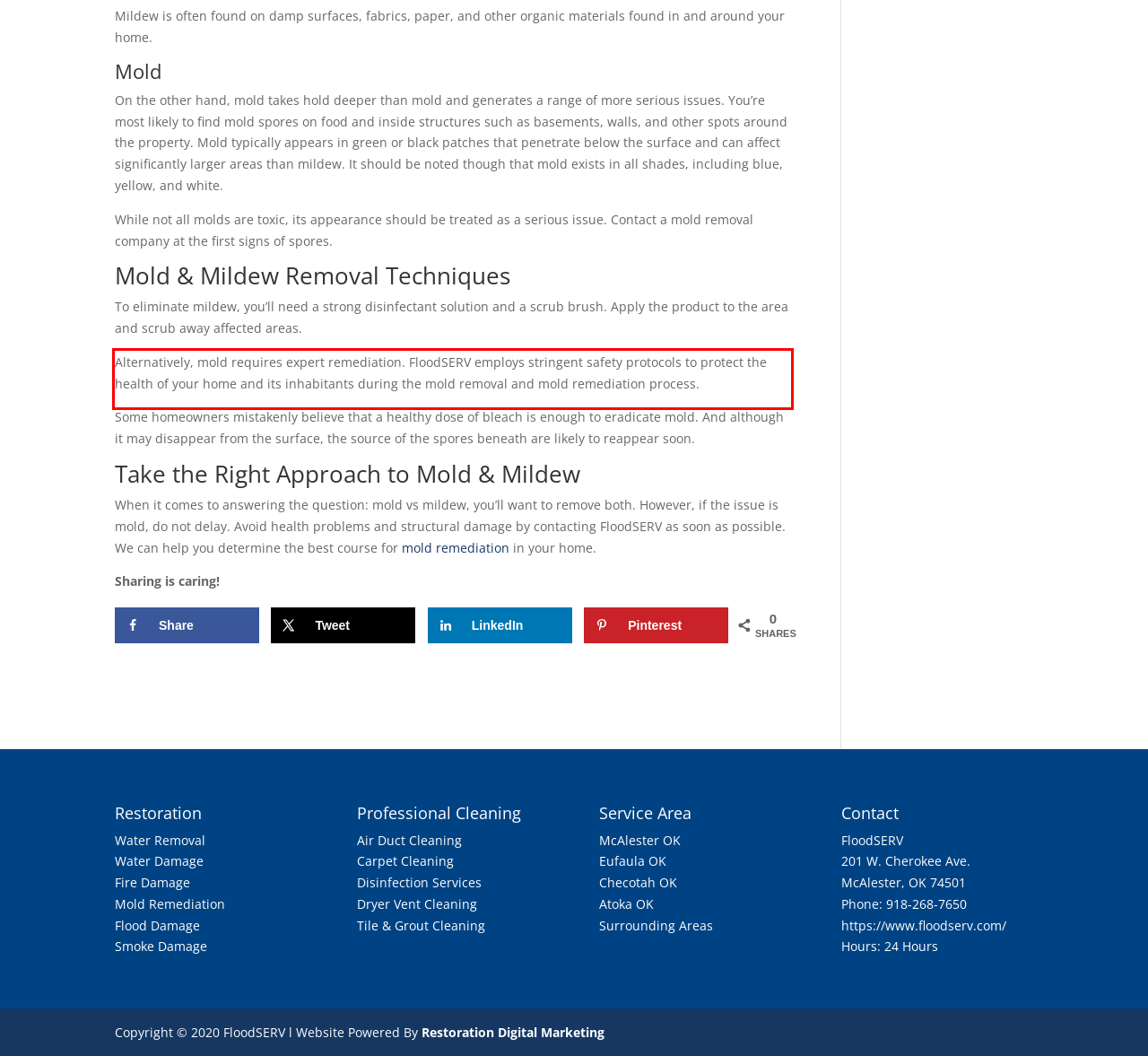Using the provided webpage screenshot, recognize the text content in the area marked by the red bounding box.

Alternatively, mold requires expert remediation. FloodSERV employs stringent safety protocols to protect the health of your home and its inhabitants during the mold removal and mold remediation process.